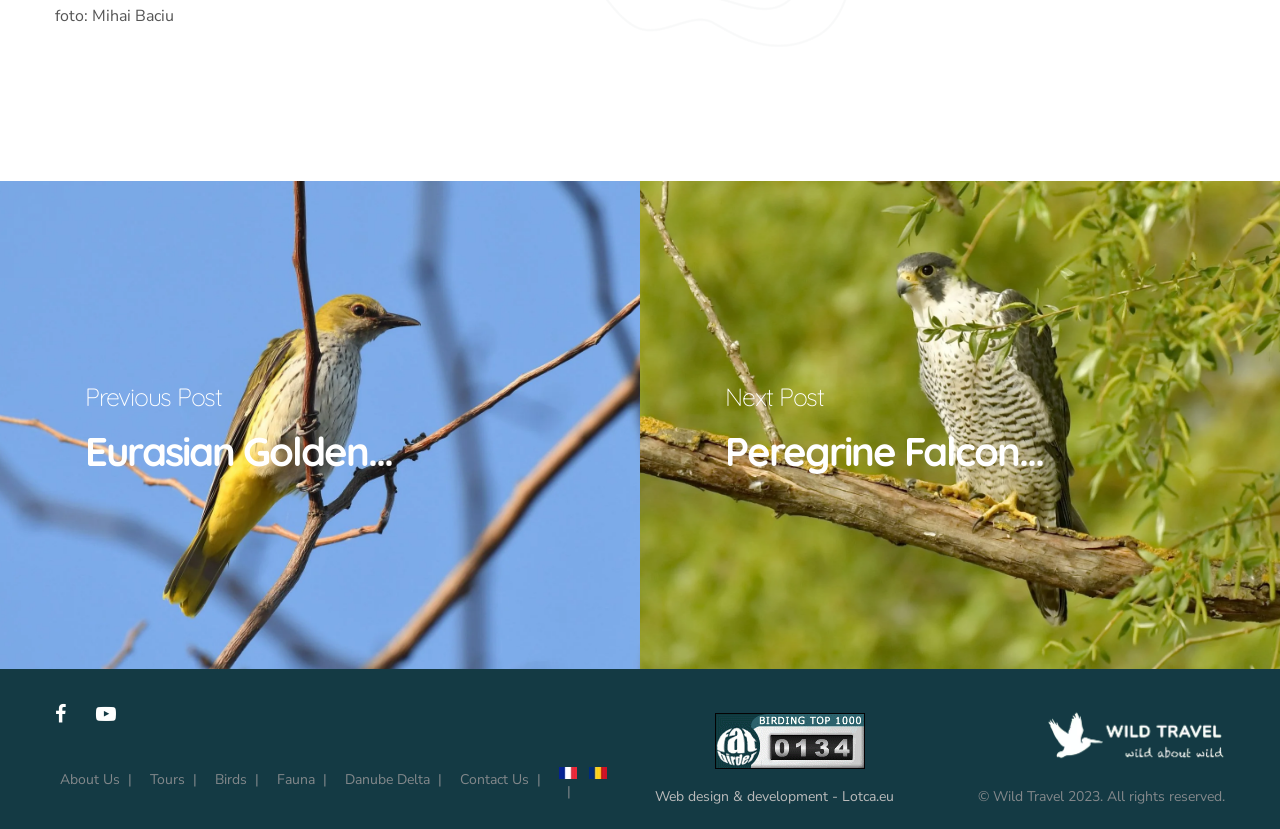Please find the bounding box coordinates of the element that you should click to achieve the following instruction: "View previous post". The coordinates should be presented as four float numbers between 0 and 1: [left, top, right, bottom].

[0.0, 0.219, 0.5, 0.808]